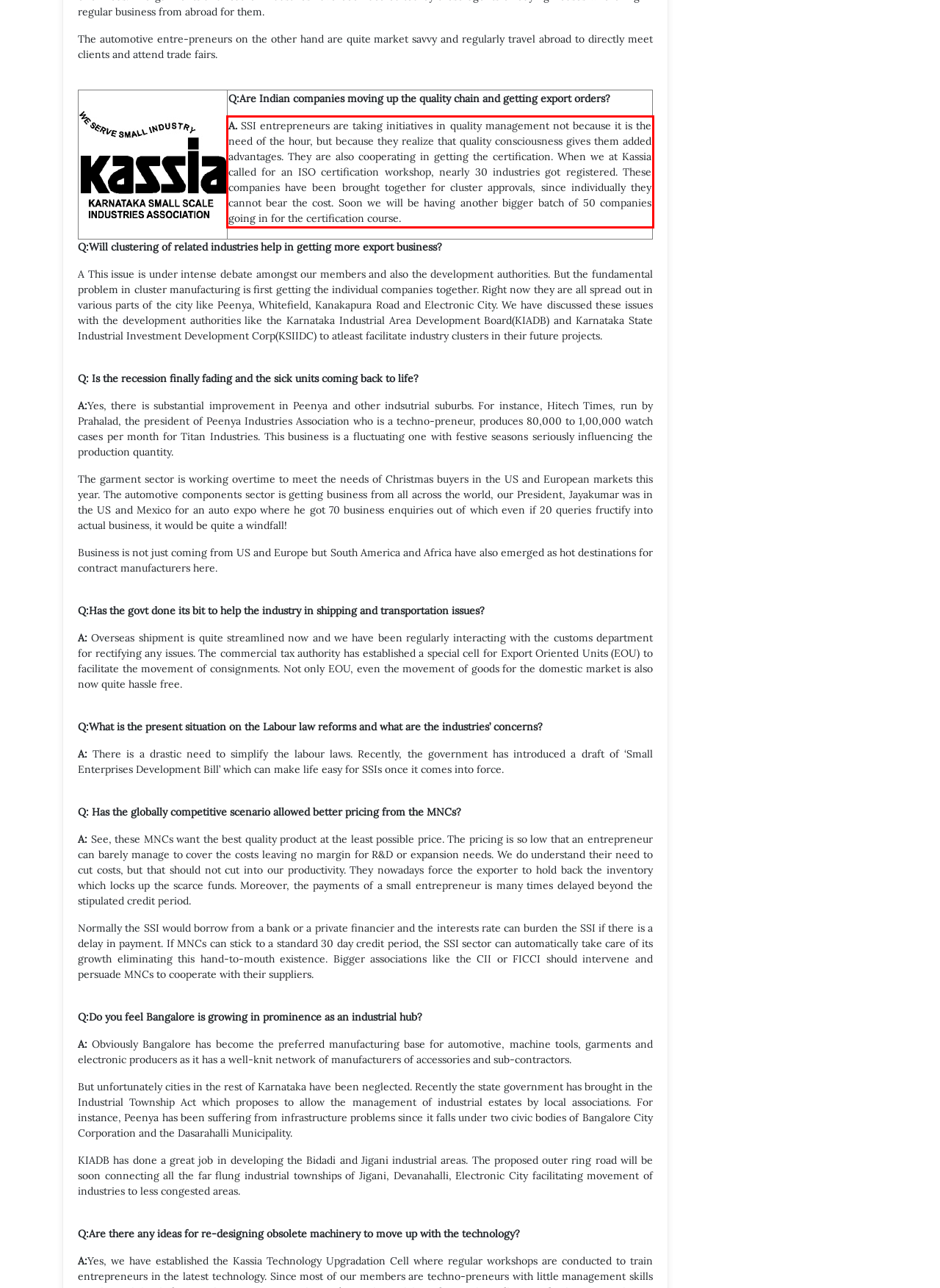Please examine the webpage screenshot and extract the text within the red bounding box using OCR.

A. SSI entrepreneurs are taking initiatives in quality management not because it is the need of the hour, but because they realize that quality consciousness gives them added advantages. They are also cooperating in getting the certification. When we at Kassia called for an ISO certification workshop, nearly 30 industries got registered. These companies have been brought together for cluster approvals, since individually they cannot bear the cost. Soon we will be having another bigger batch of 50 companies going in for the certification course.